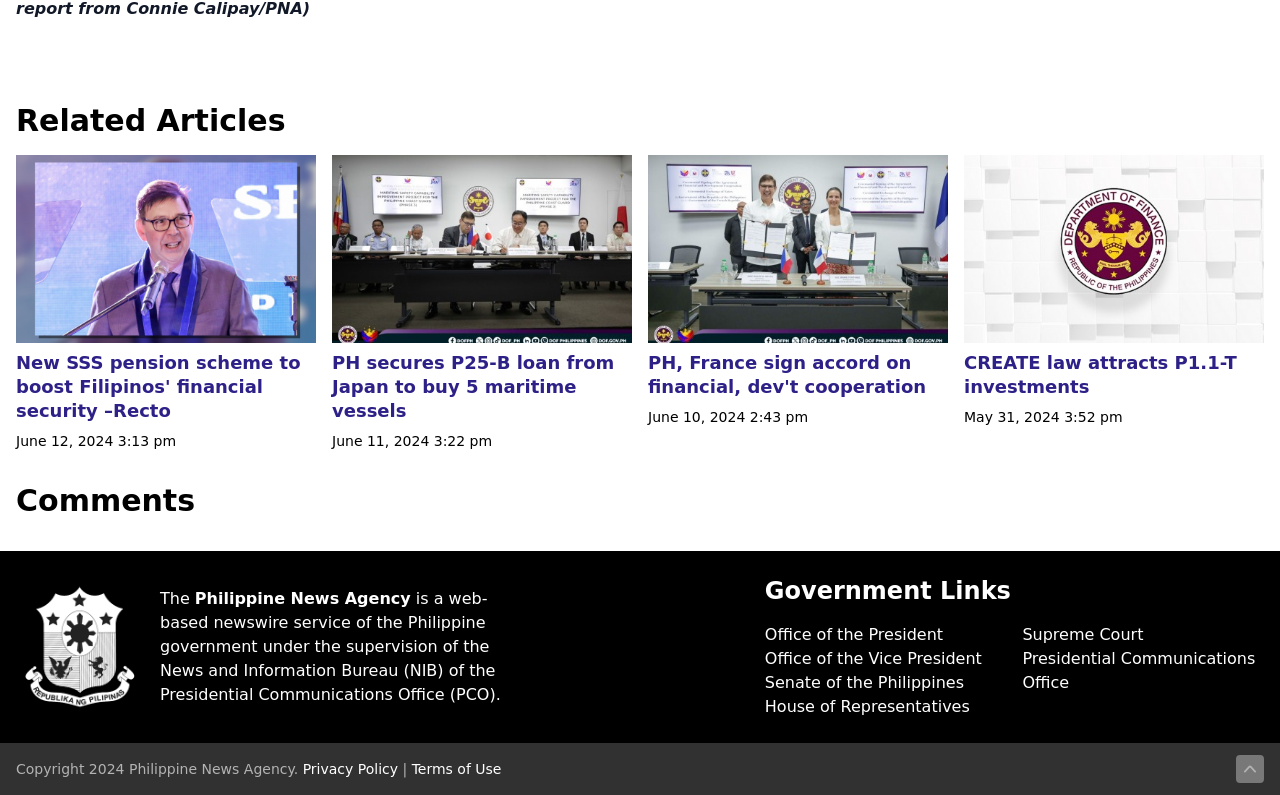Determine the bounding box coordinates of the section to be clicked to follow the instruction: "Check Privacy Policy". The coordinates should be given as four float numbers between 0 and 1, formatted as [left, top, right, bottom].

[0.236, 0.957, 0.311, 0.977]